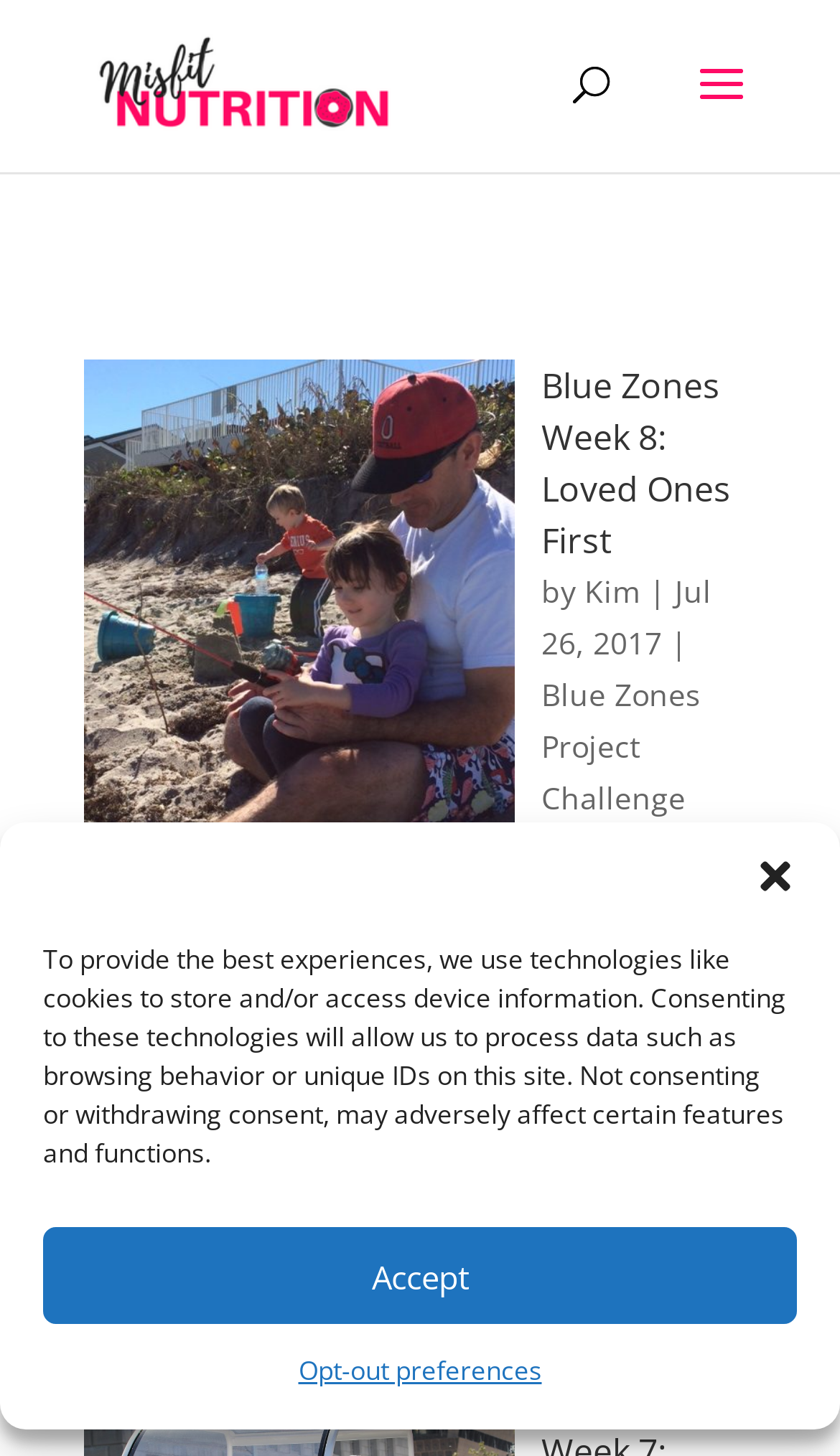Who is the author of the article?
Look at the image and construct a detailed response to the question.

I found the author's name by looking at the link element with the text 'Kim' which is a child of the article element and is preceded by the text 'by'.